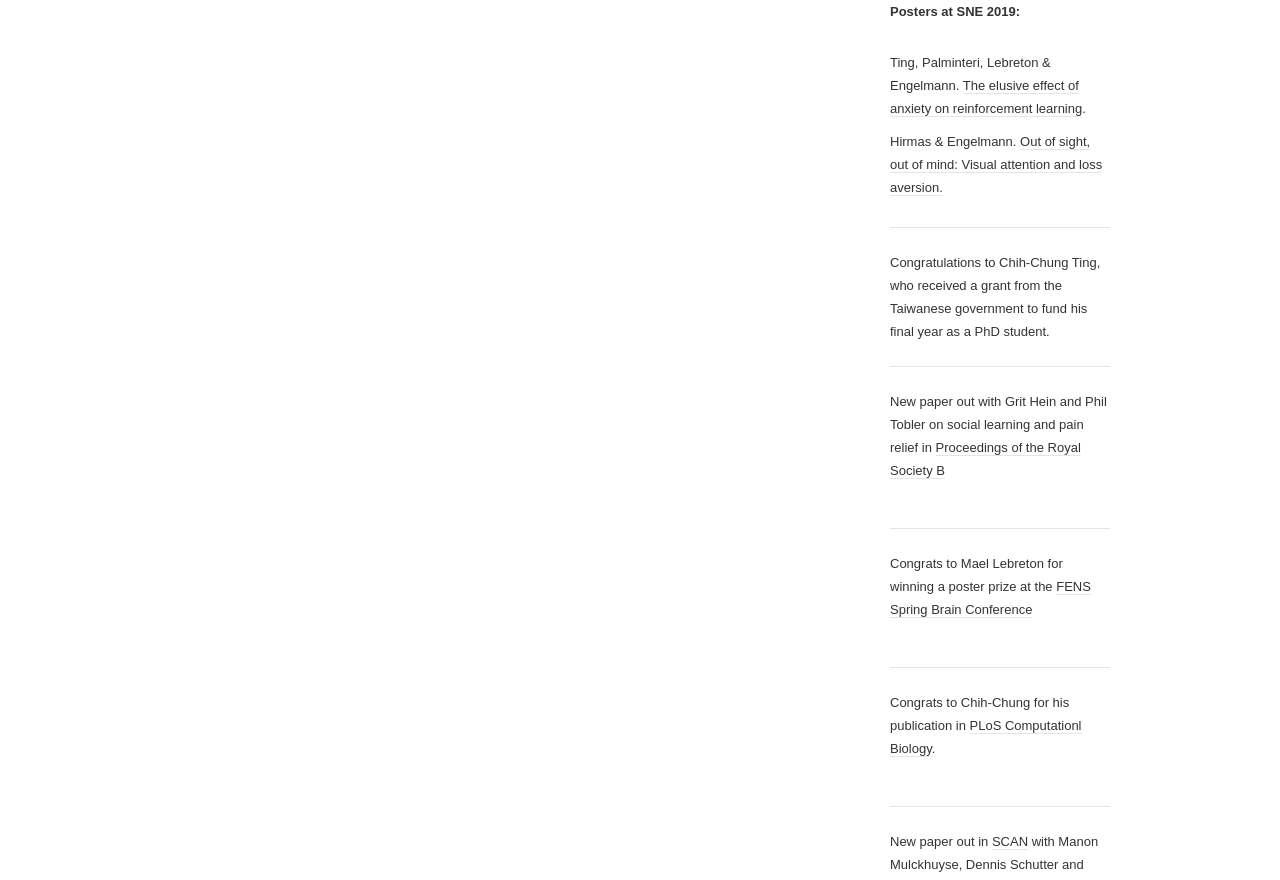What is the name of the journal where a new paper was published?
Give a single word or phrase answer based on the content of the image.

SCAN